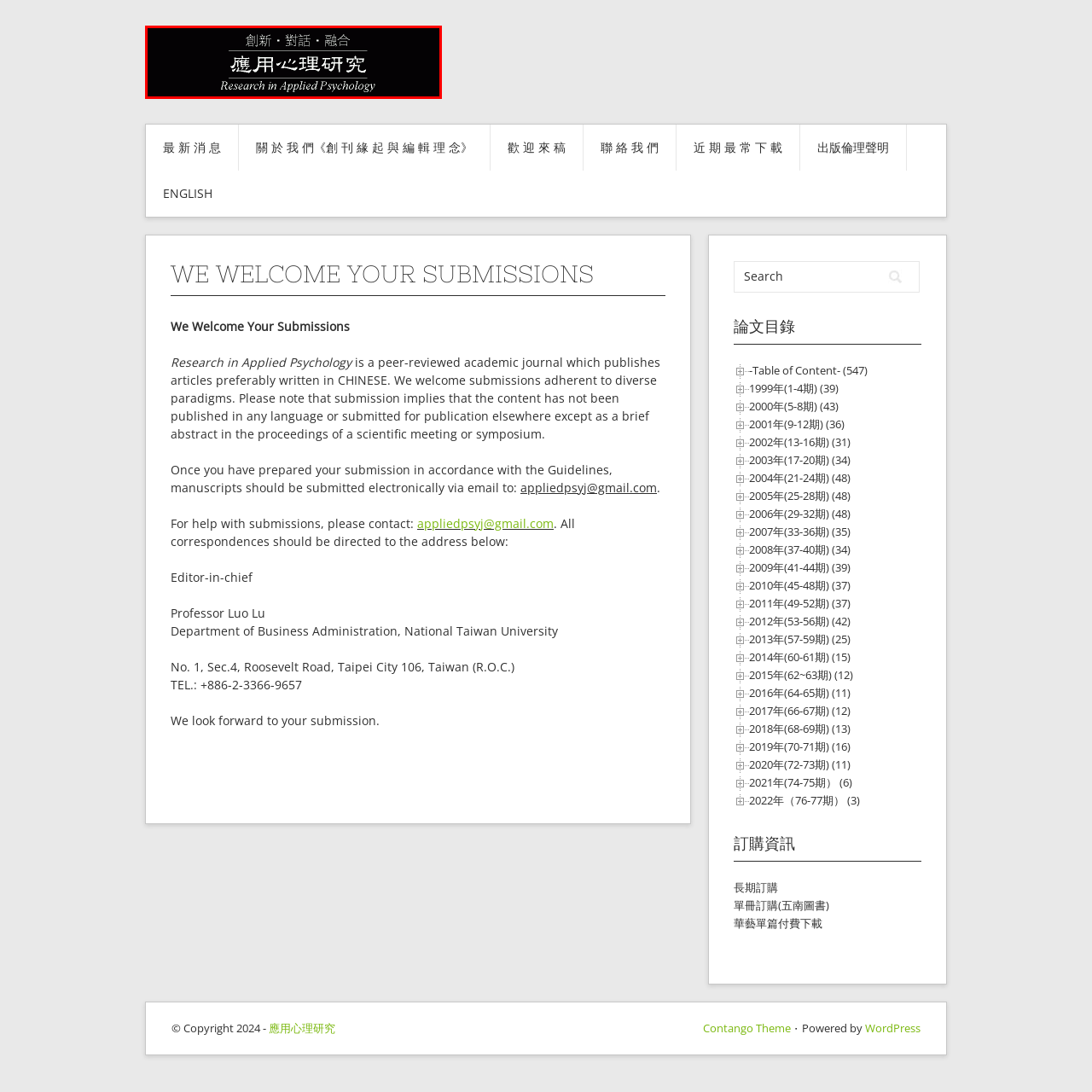What is the focus of the journal?
Focus on the red bounded area in the image and respond to the question with a concise word or phrase.

Applied psychology